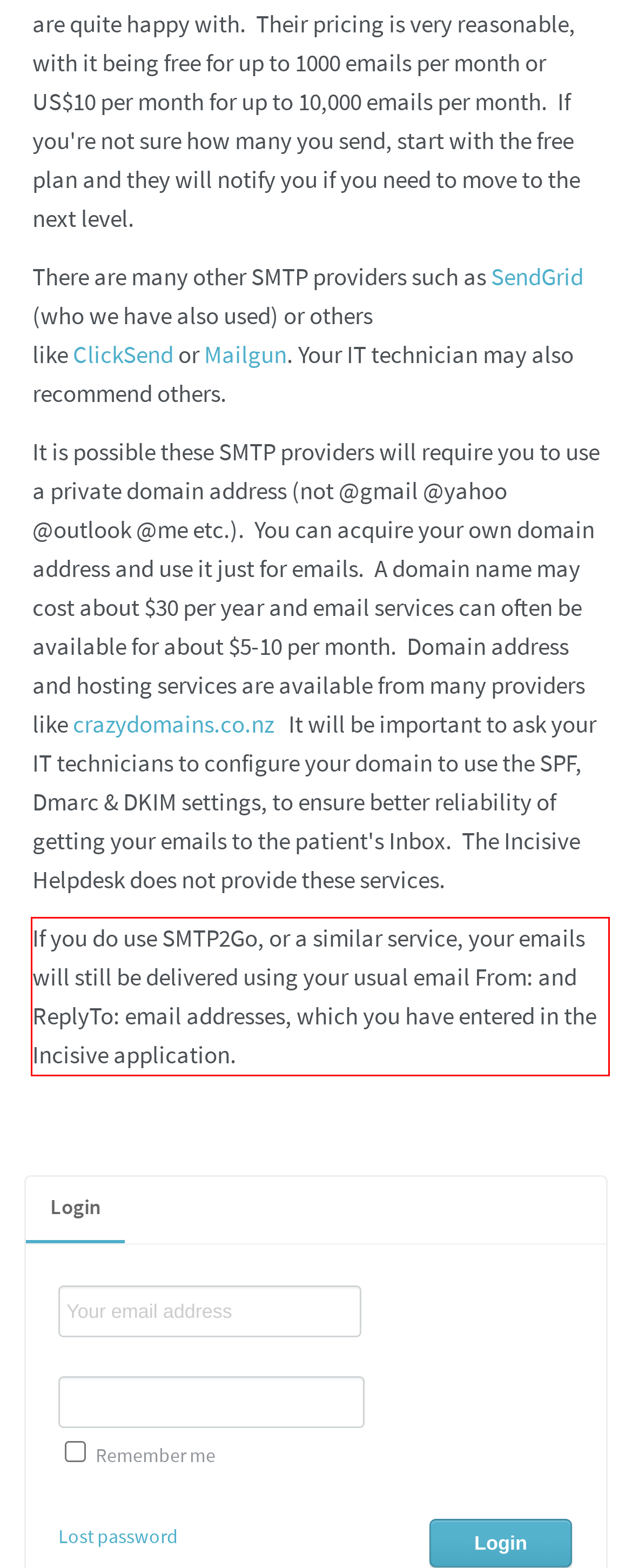You have a screenshot of a webpage with a red bounding box. Identify and extract the text content located inside the red bounding box.

If you do use SMTP2Go, or a similar service, your emails will still be delivered using your usual email From: and ReplyTo: email addresses, which you have entered in the Incisive application.